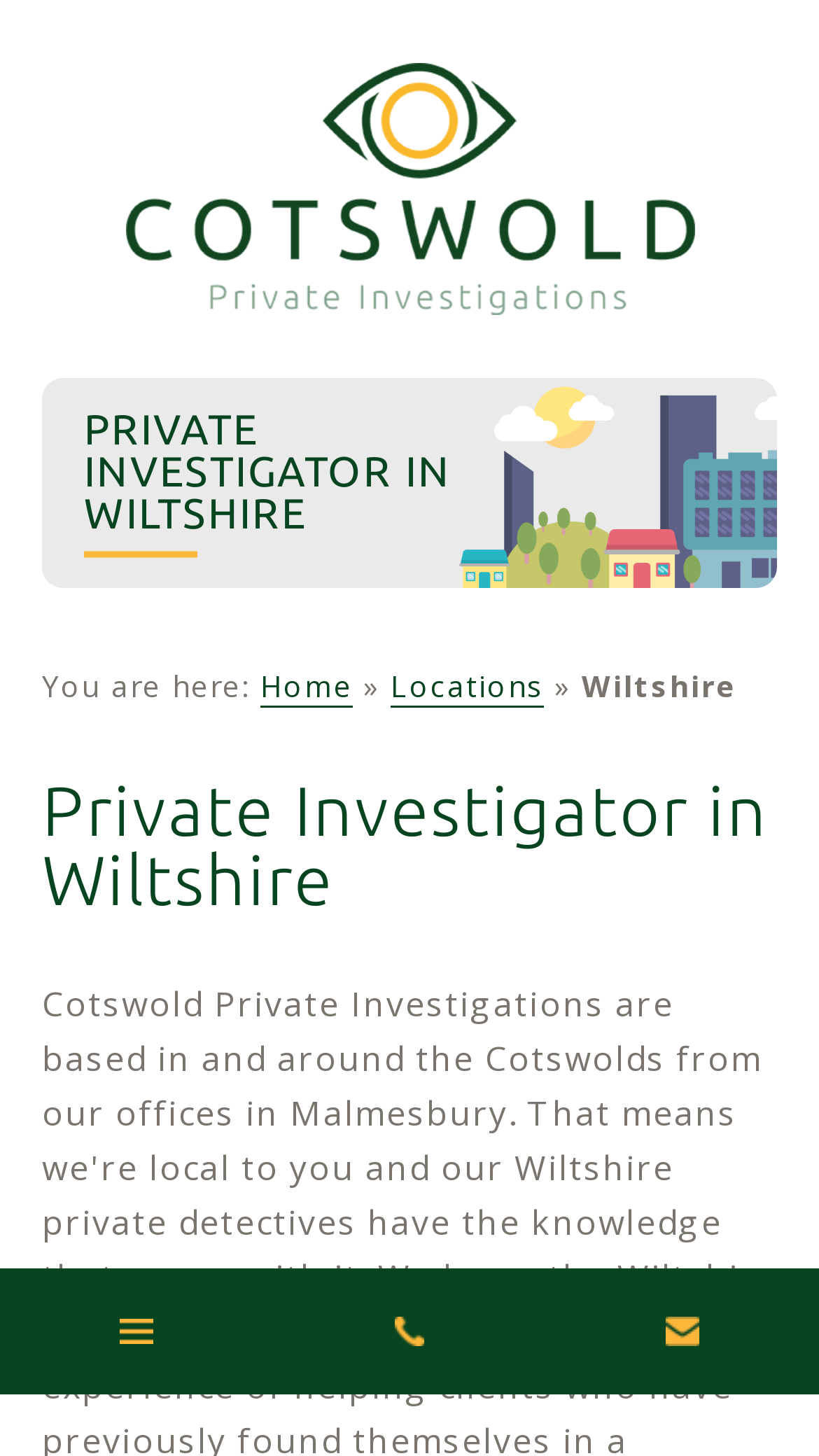What service does the private investigator provide?
Respond to the question with a single word or phrase according to the image.

Private detective services